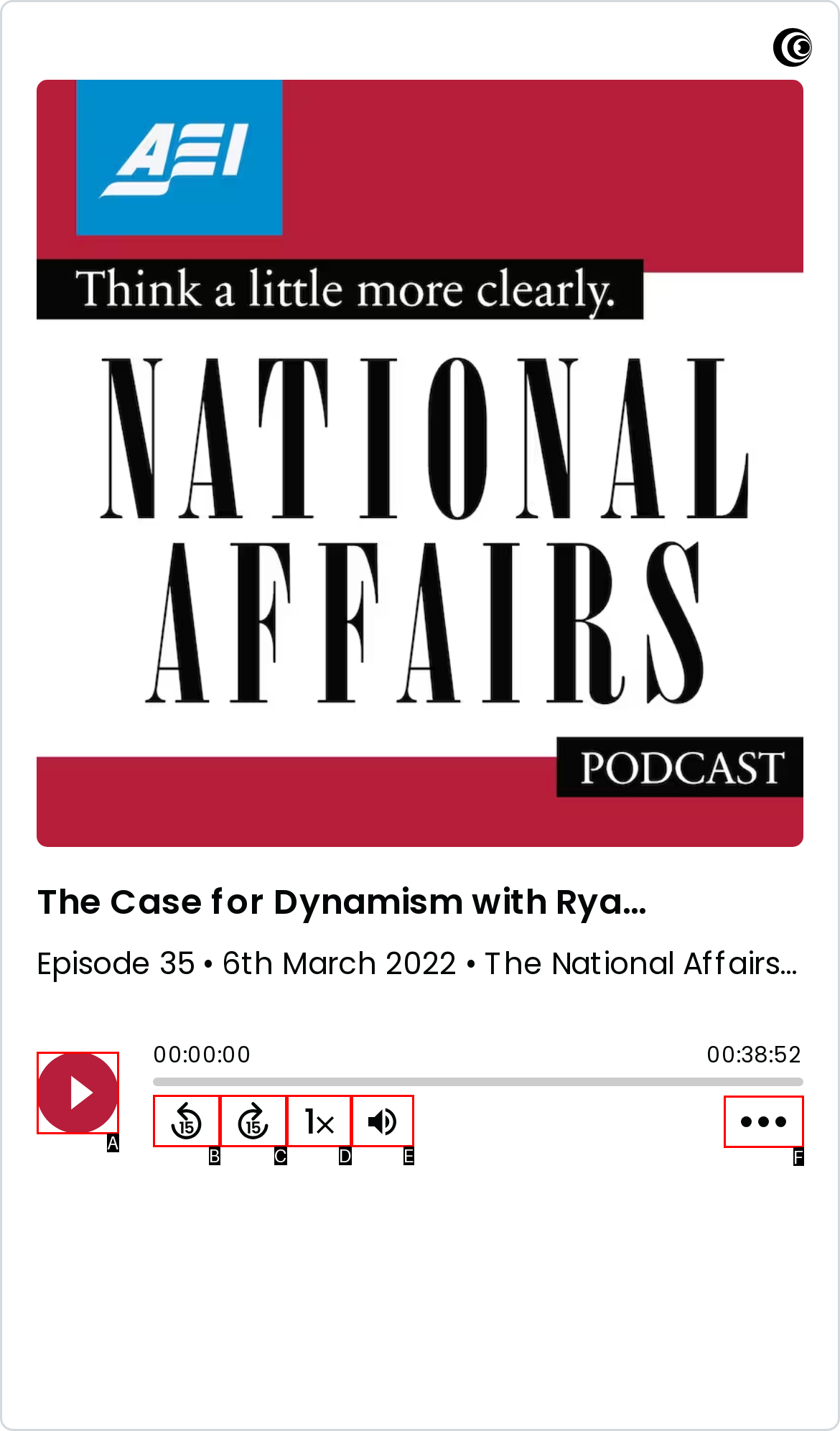Assess the description: parent_node: 00:00:00 aria-label="Play" and select the option that matches. Provide the letter of the chosen option directly from the given choices.

A